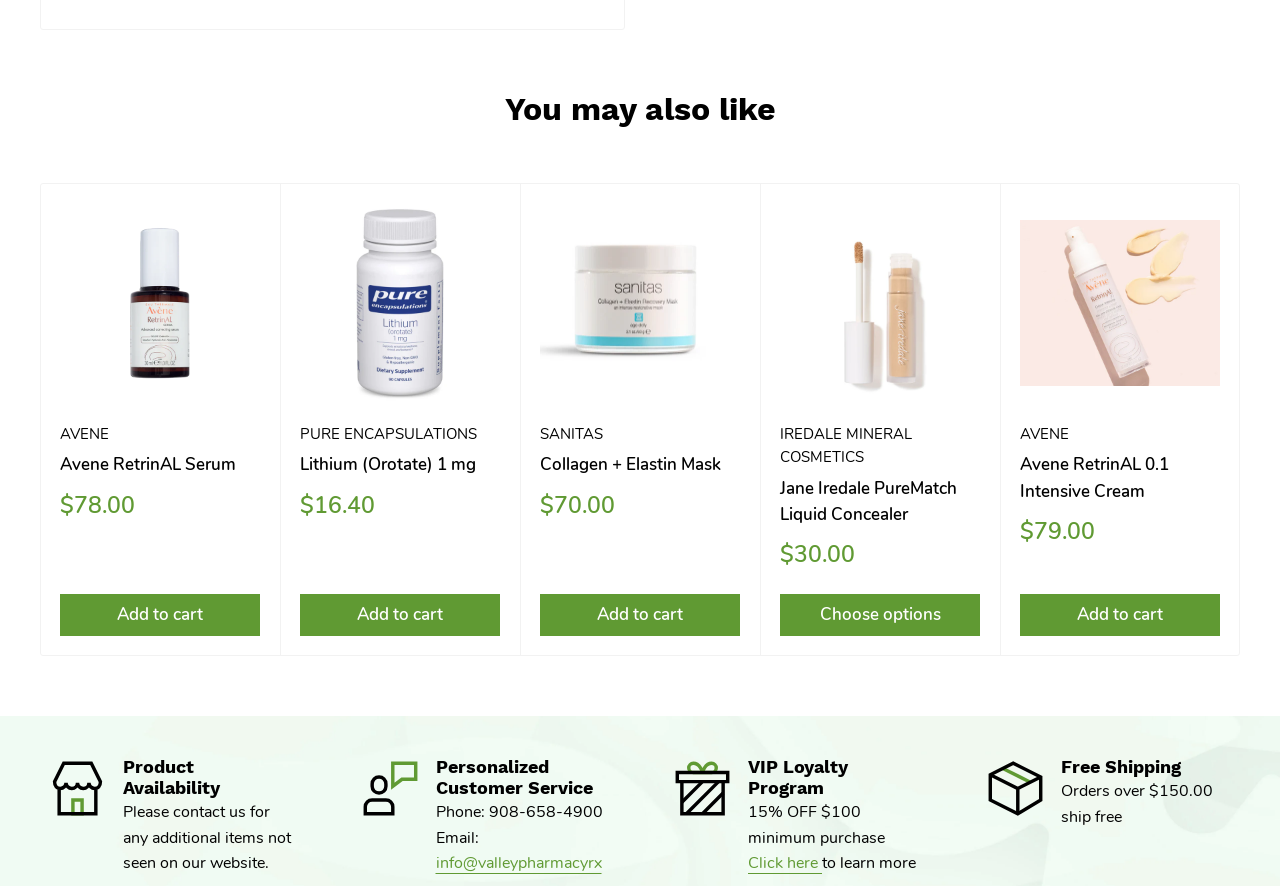Please find and report the bounding box coordinates of the element to click in order to perform the following action: "Click here to learn more about VIP Loyalty Program". The coordinates should be expressed as four float numbers between 0 and 1, in the format [left, top, right, bottom].

[0.584, 0.962, 0.642, 0.987]